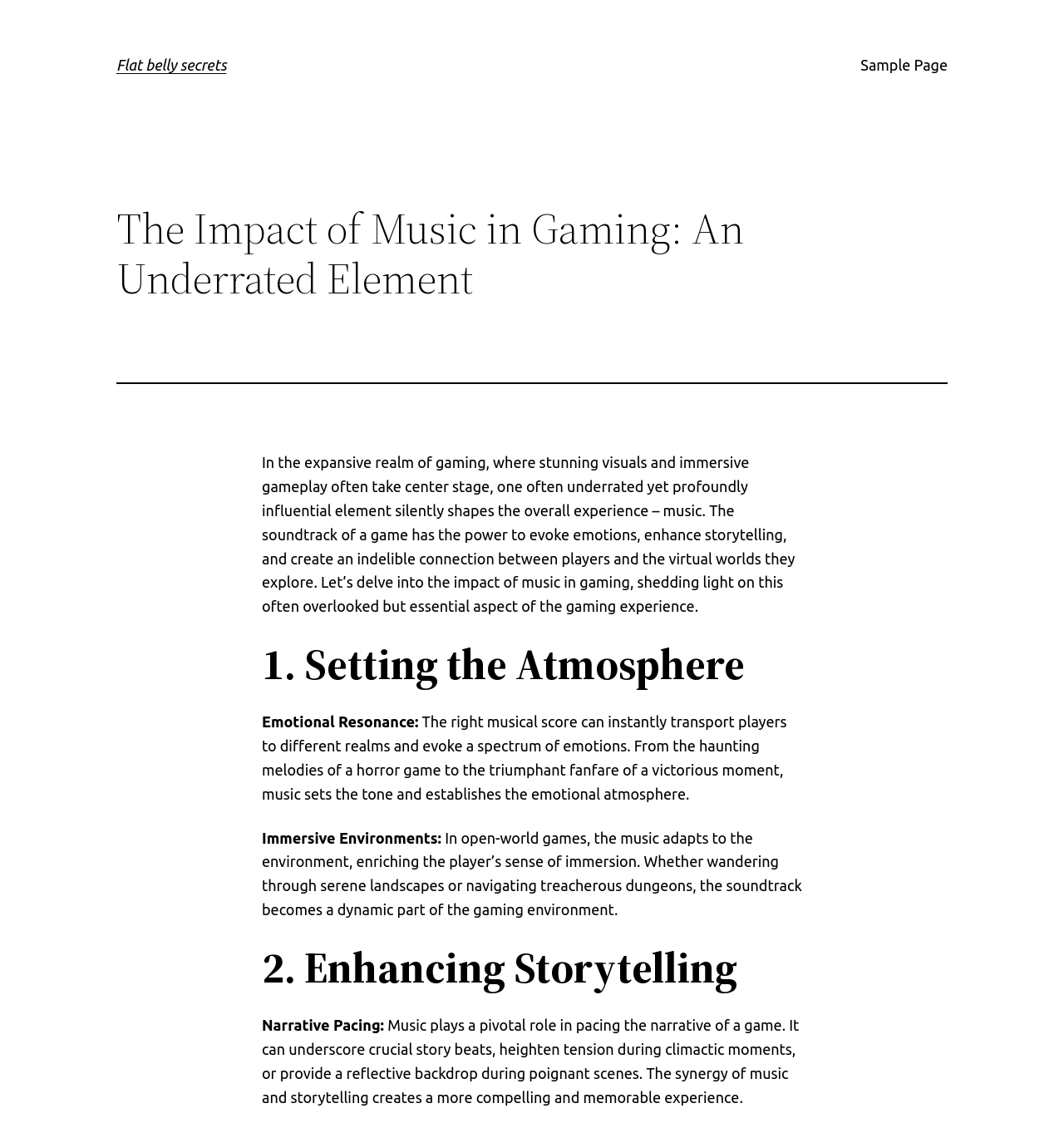Examine the screenshot and answer the question in as much detail as possible: What is the role of music in open-world games?

According to the article, in open-world games, the music adapts to the environment, enriching the player's sense of immersion, as stated in the paragraph under the heading 'Immersive Environments'.